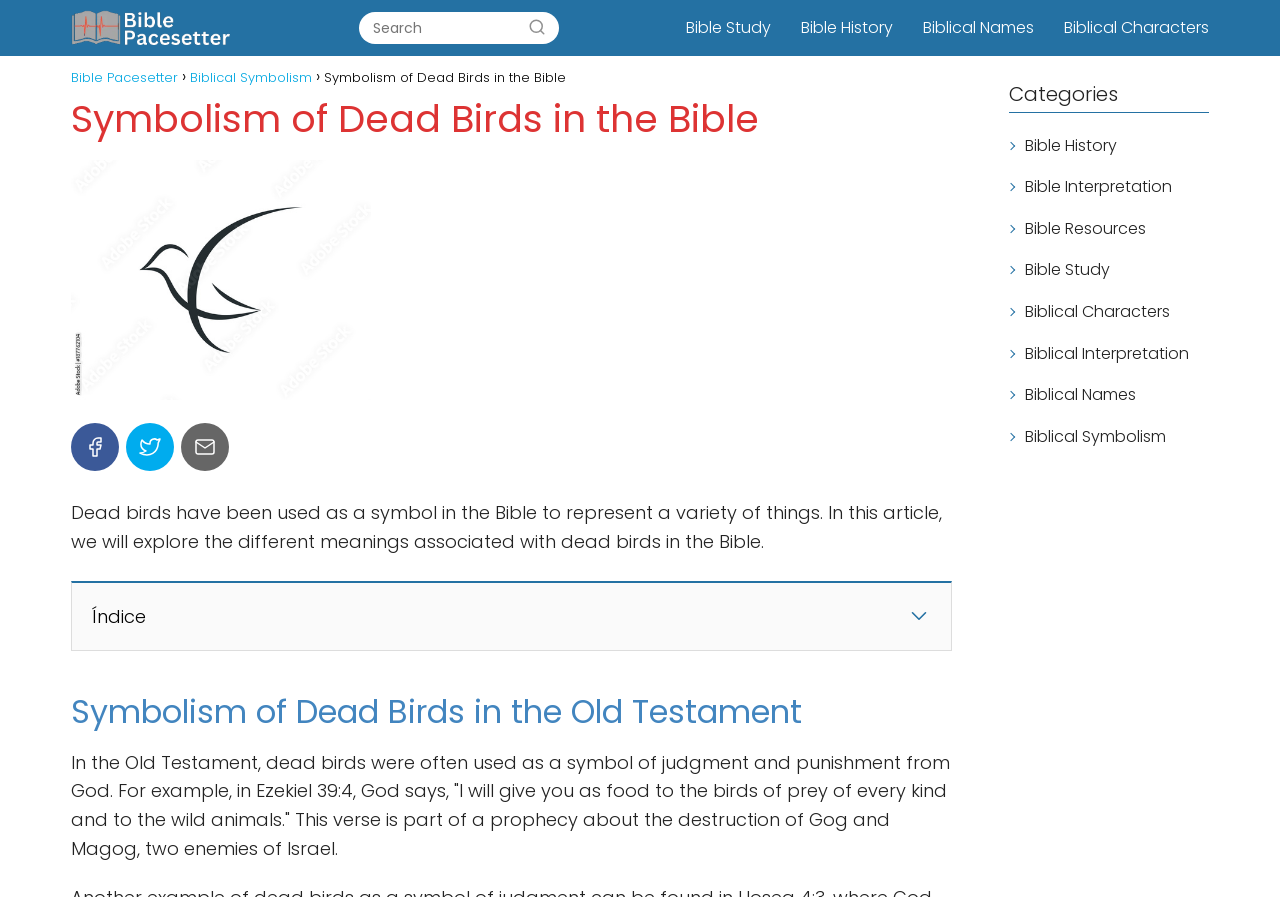What is the purpose of the search bar?
Refer to the image and give a detailed answer to the query.

The search bar is located at the top of the webpage, and it is required, indicating that it is a crucial feature of the webpage. Its presence suggests that the webpage contains a vast amount of content related to the Bible, and users can utilize the search bar to find specific information or topics within the Bible.